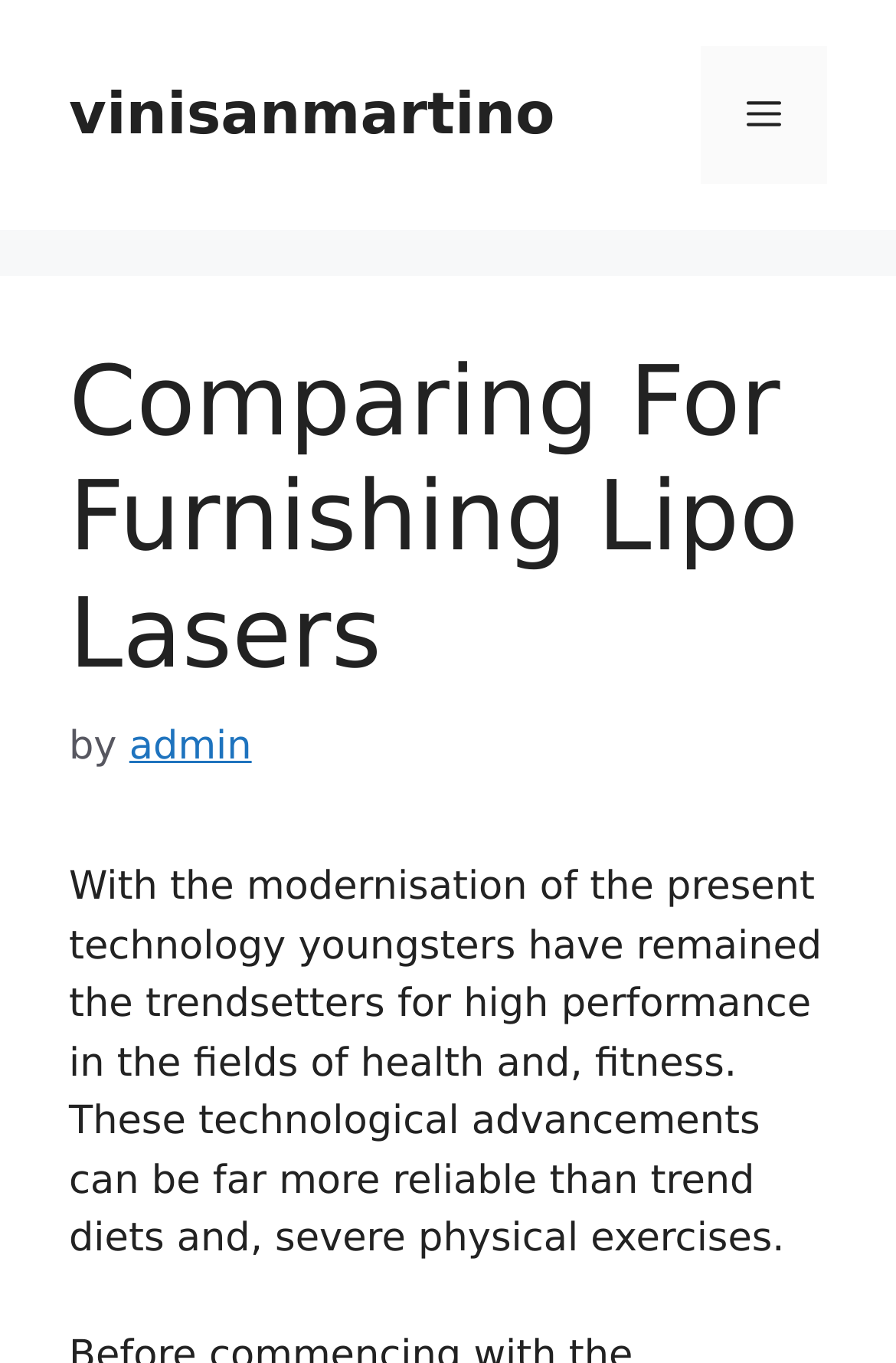What is the purpose of the button 'Menu'?
Refer to the image and respond with a one-word or short-phrase answer.

To control primary-menu